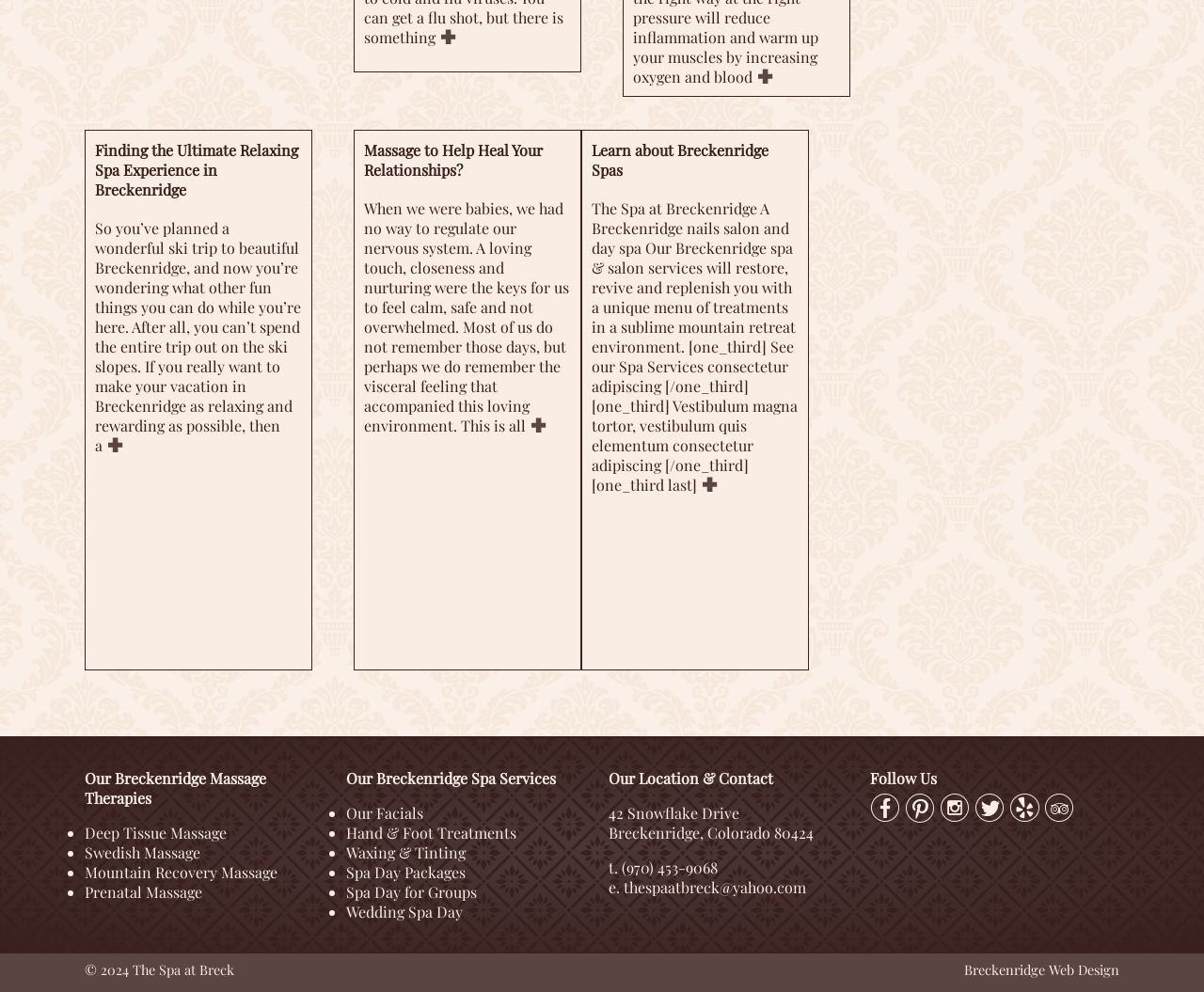Provide the bounding box coordinates for the UI element that is described as: "Mountain Recovery Massage".

[0.07, 0.869, 0.23, 0.889]